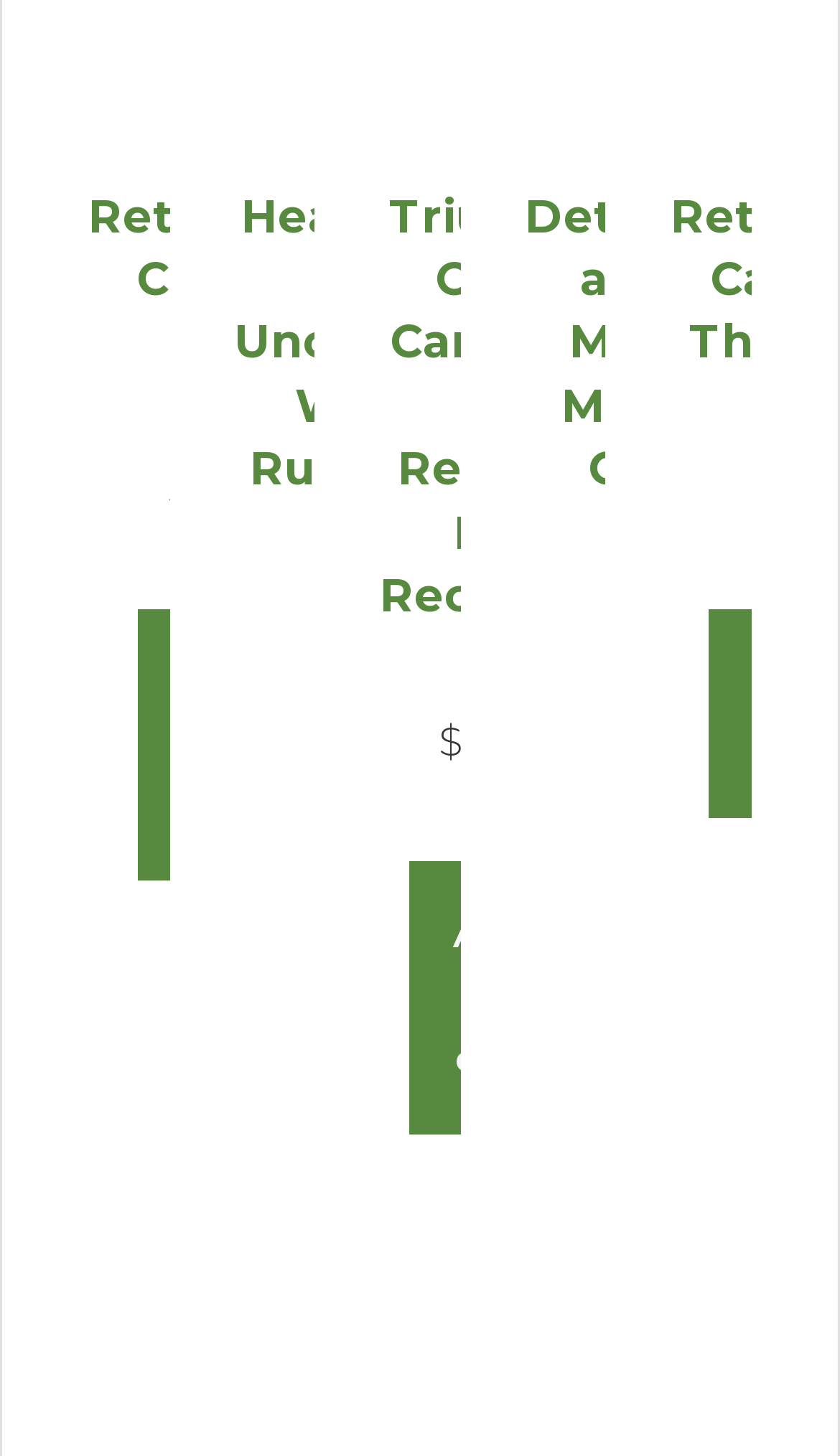Which product has the highest price?
Please give a detailed and elaborate answer to the question.

I compared the prices of all four products and found that 'Healing Cancer – The Unconventional Wisdom of Ruth Sackman' has the highest price, listed as '$24.95'.